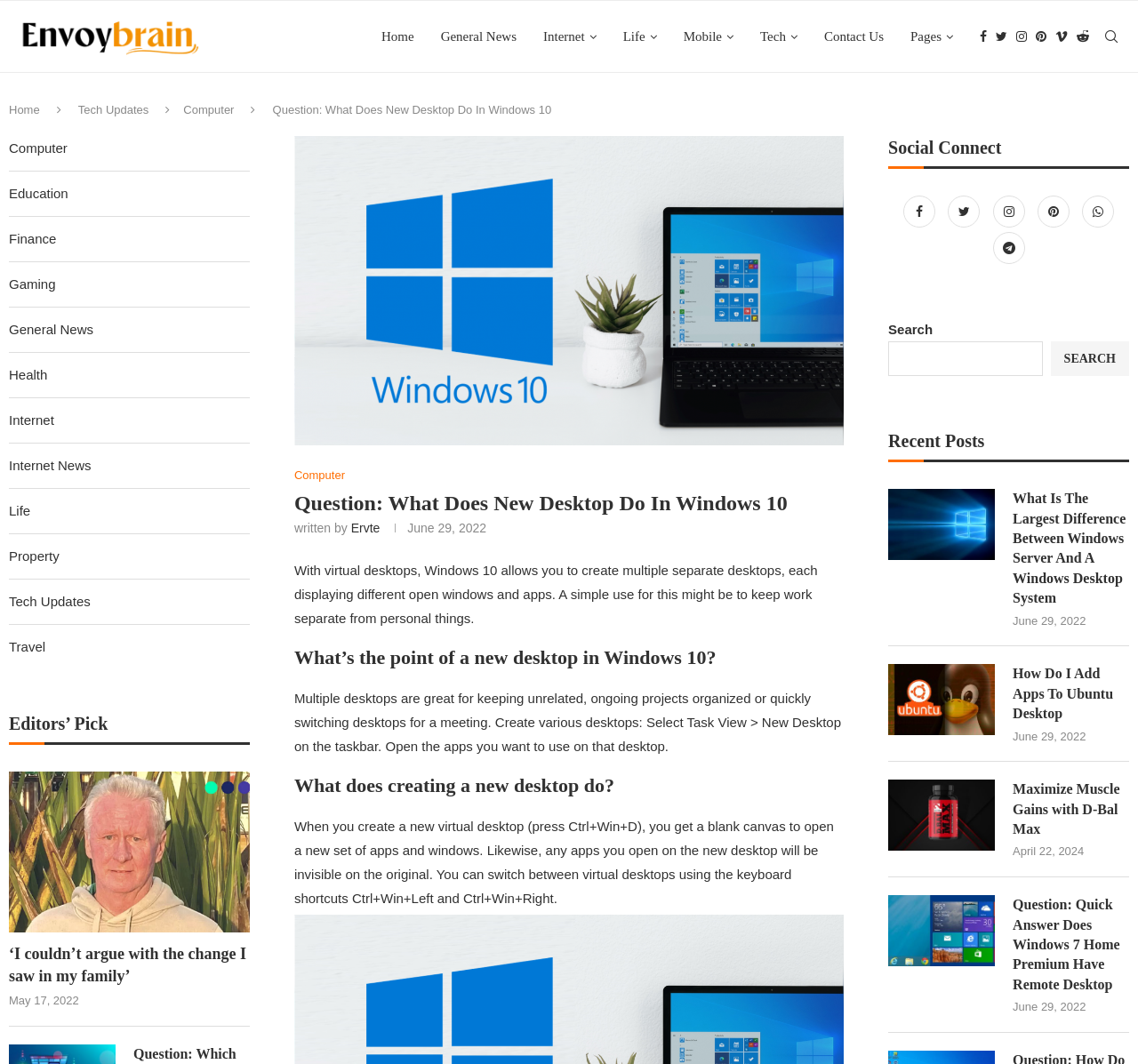Determine the bounding box for the UI element that matches this description: "parent_node: SEARCH name="s"".

[0.781, 0.321, 0.916, 0.354]